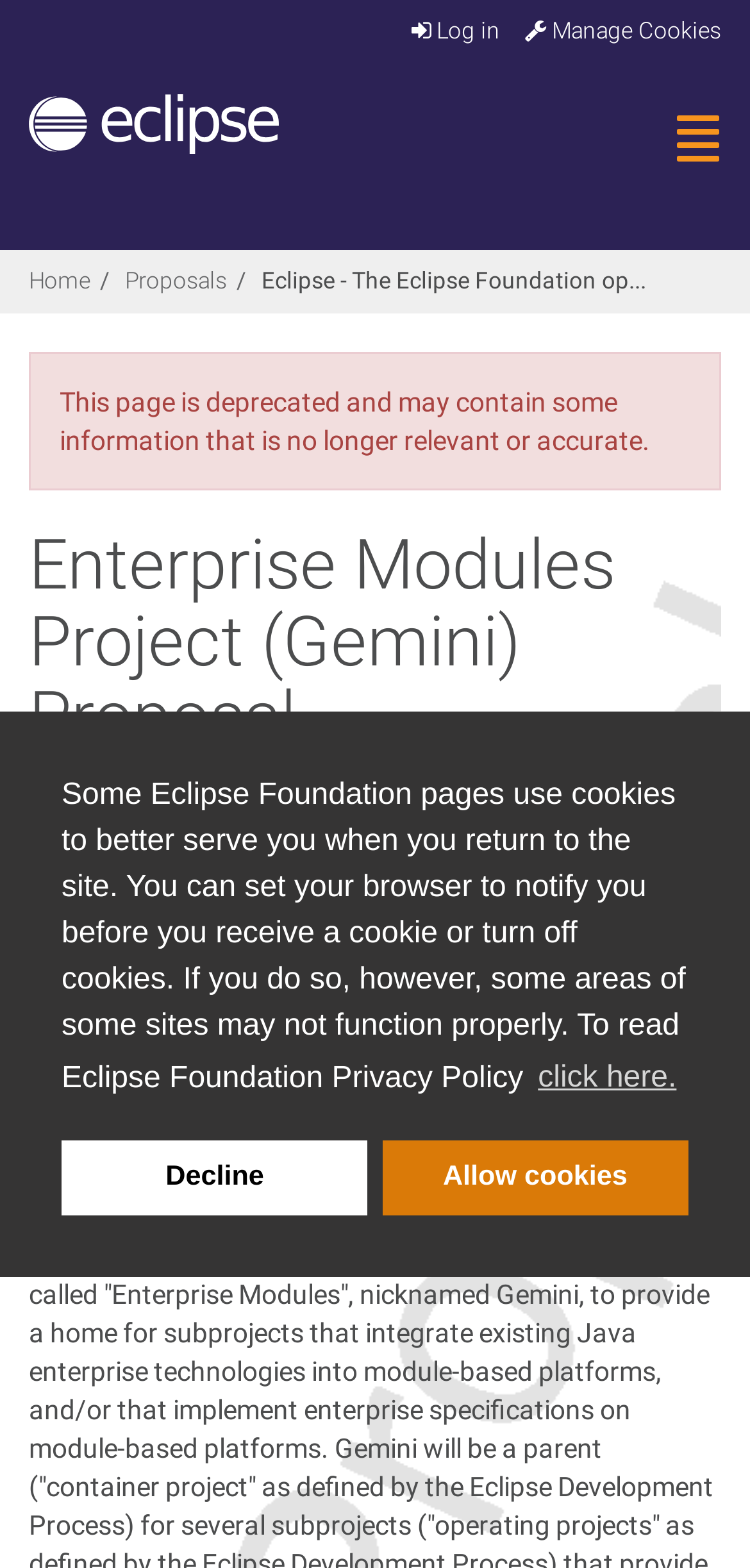Find the bounding box coordinates for the area you need to click to carry out the instruction: "Go to the Proposals page". The coordinates should be four float numbers between 0 and 1, indicated as [left, top, right, bottom].

[0.167, 0.171, 0.303, 0.188]